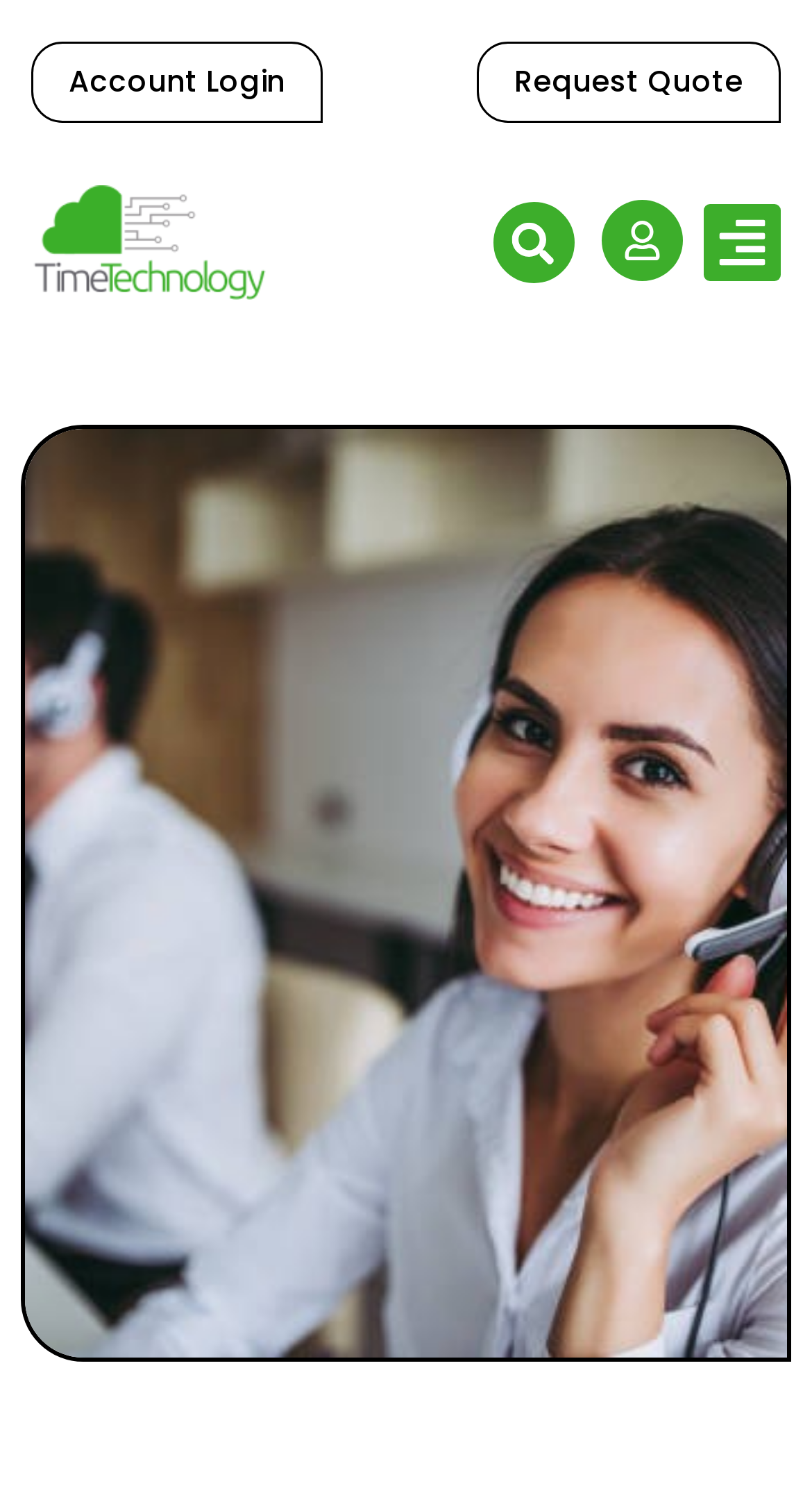Locate the bounding box of the UI element defined by this description: "Account Login". The coordinates should be given as four float numbers between 0 and 1, formatted as [left, top, right, bottom].

[0.038, 0.028, 0.397, 0.082]